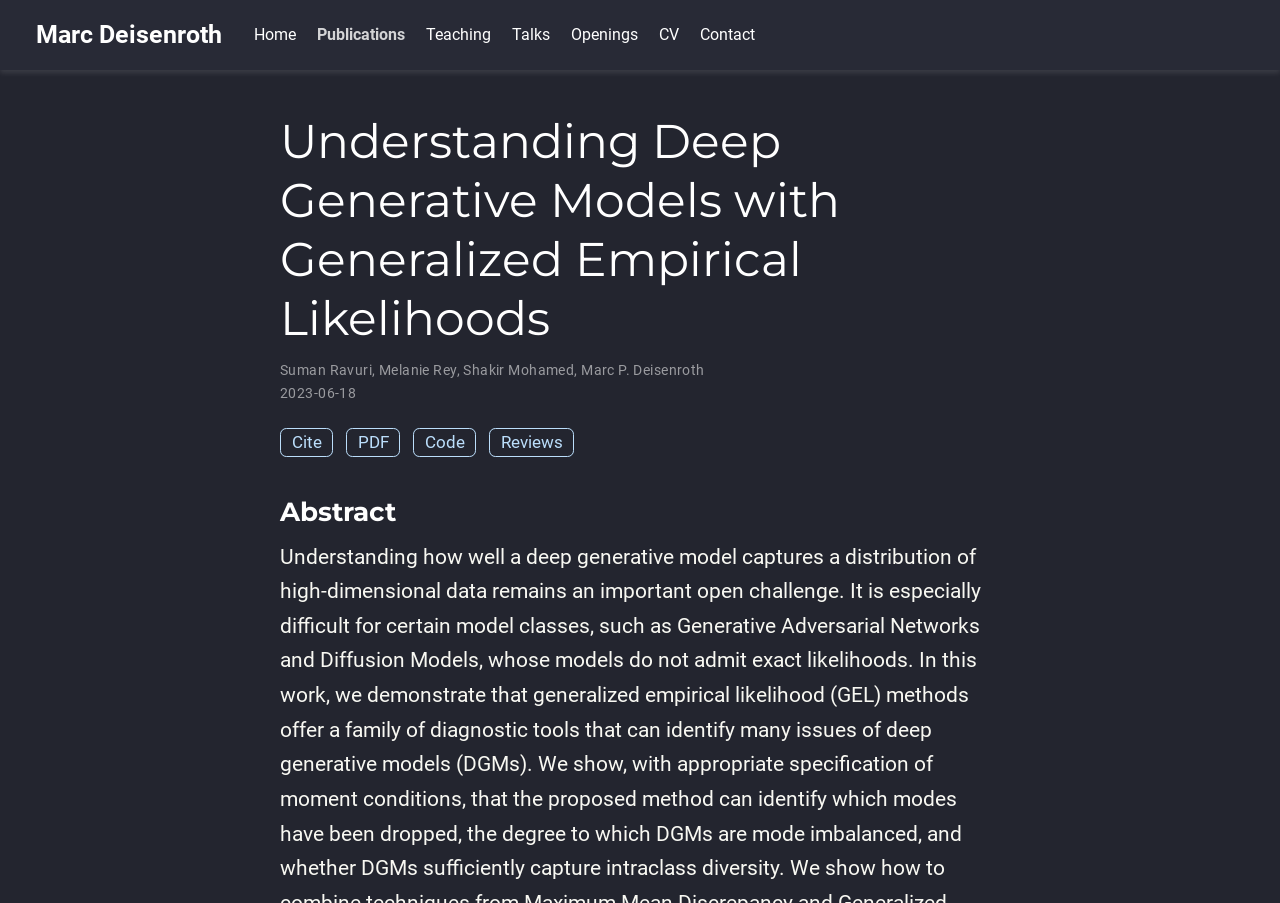What formats are available for this publication?
Respond to the question with a well-detailed and thorough answer.

I determined the available formats by looking at the links below the abstract, which listed 'PDF', 'Code', and other options. These links suggest that the publication is available in PDF and code formats.